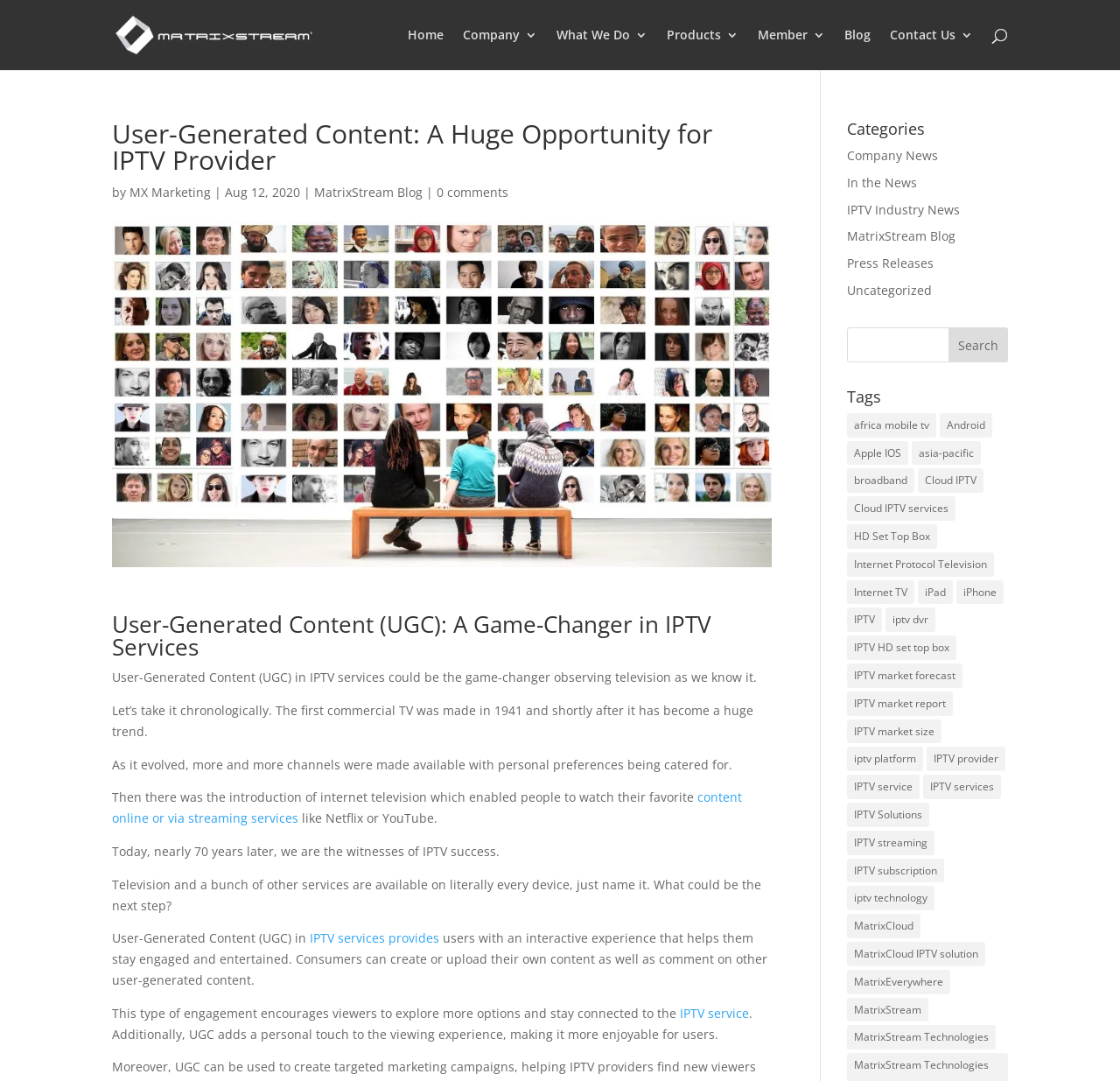What is the topic of the blog post?
Can you give a detailed and elaborate answer to the question?

I read the heading of the blog post and found that it is about User-Generated Content in IPTV services. The heading is 'User-Generated Content: A Huge Opportunity for IPTV Provider'.